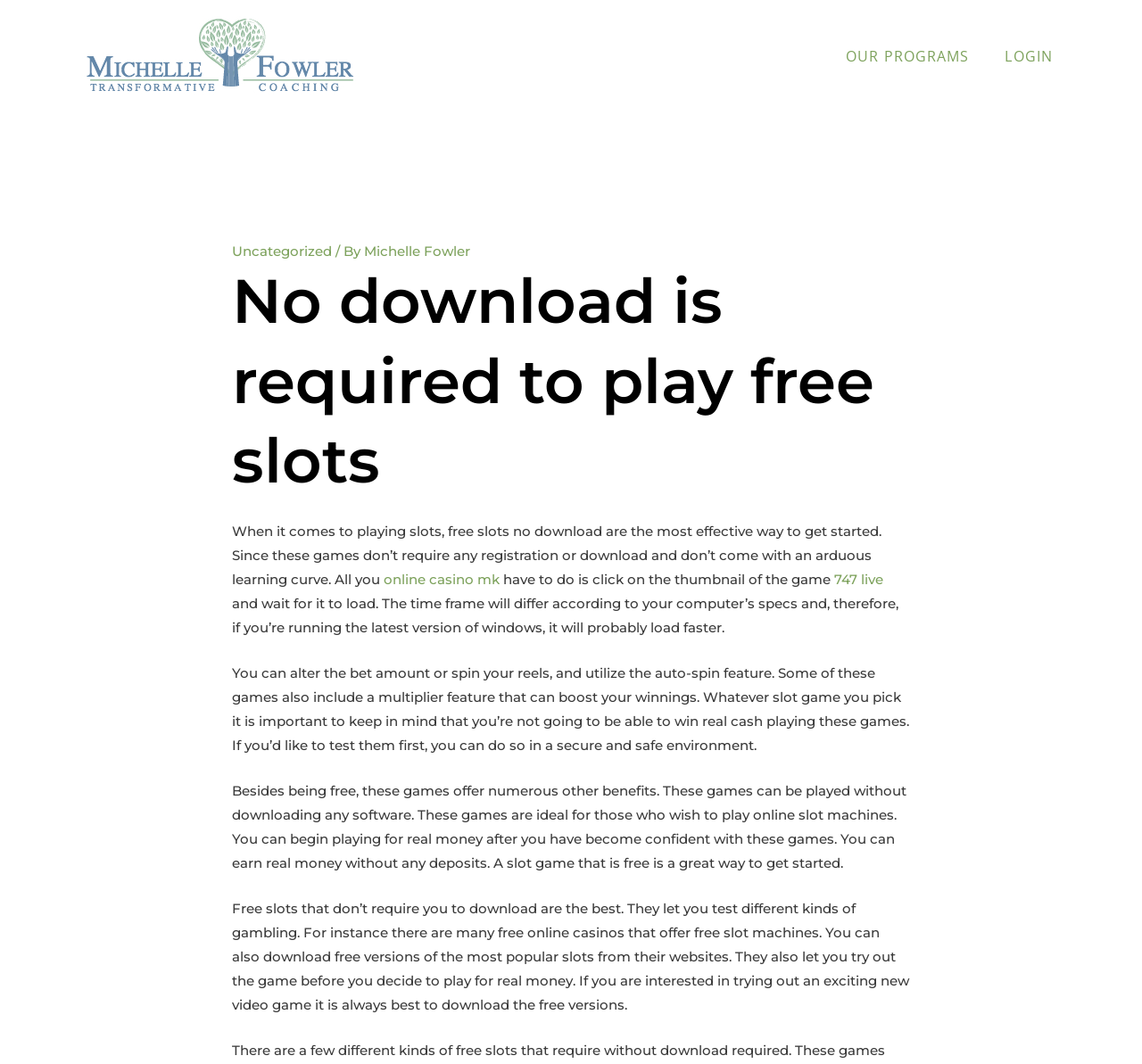What can you do with the auto-spin feature?
Please answer the question as detailed as possible based on the image.

According to the webpage, the auto-spin feature is one of the options available in free slot games, which can be utilized by the player, although the exact functionality is not explicitly stated.